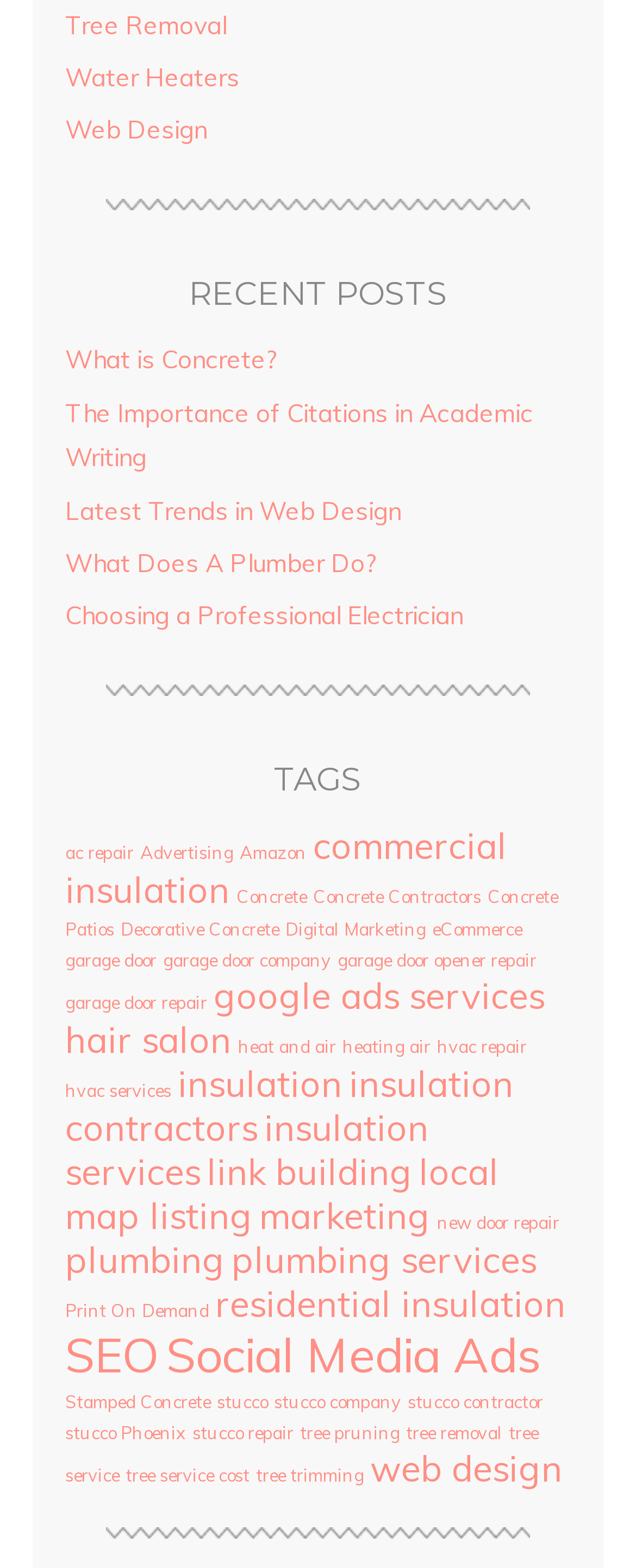Please identify the bounding box coordinates of the region to click in order to complete the given instruction: "Click on 'Tree Removal'". The coordinates should be four float numbers between 0 and 1, i.e., [left, top, right, bottom].

[0.103, 0.006, 0.356, 0.026]